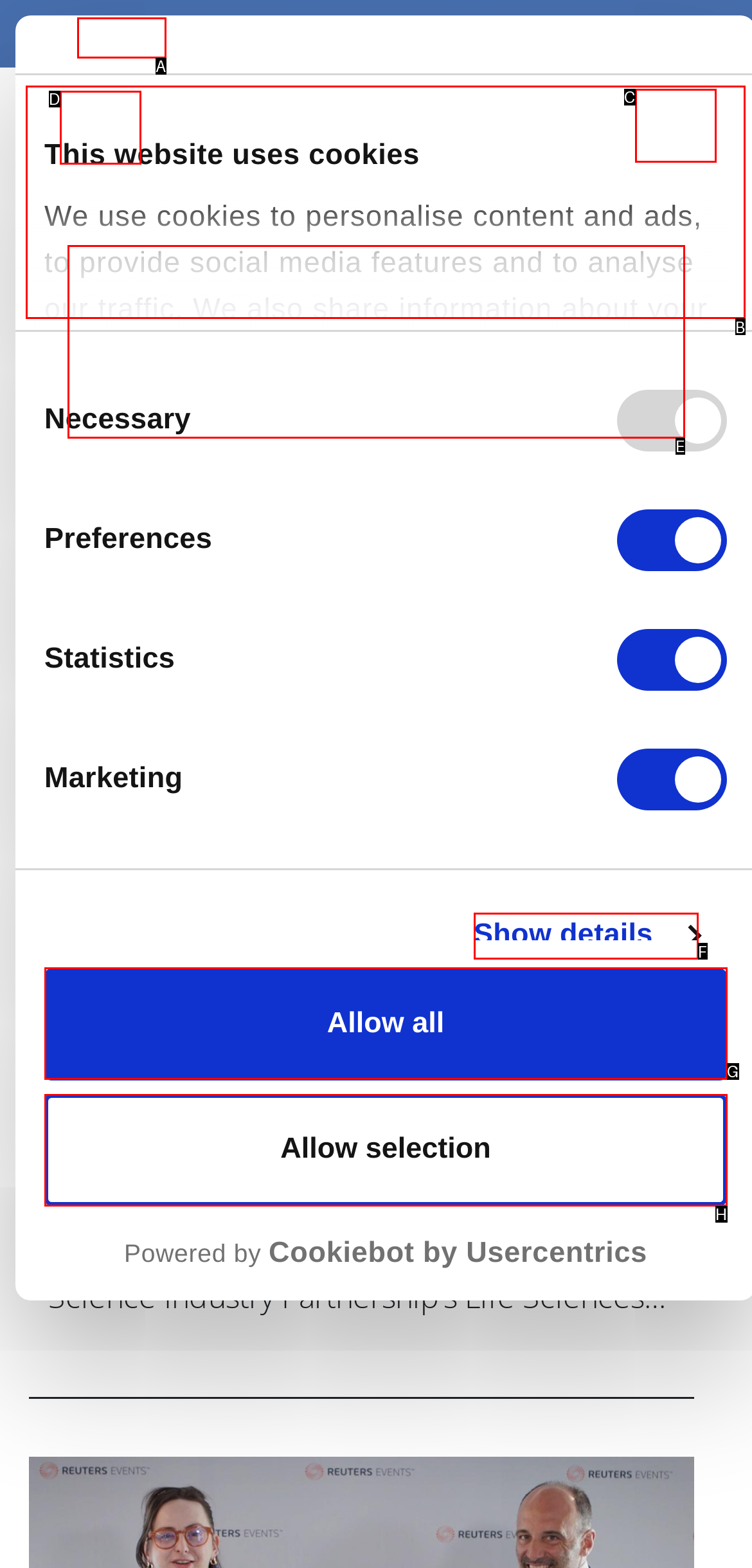Identify the letter of the option that best matches the following description: Allow all. Respond with the letter directly.

G